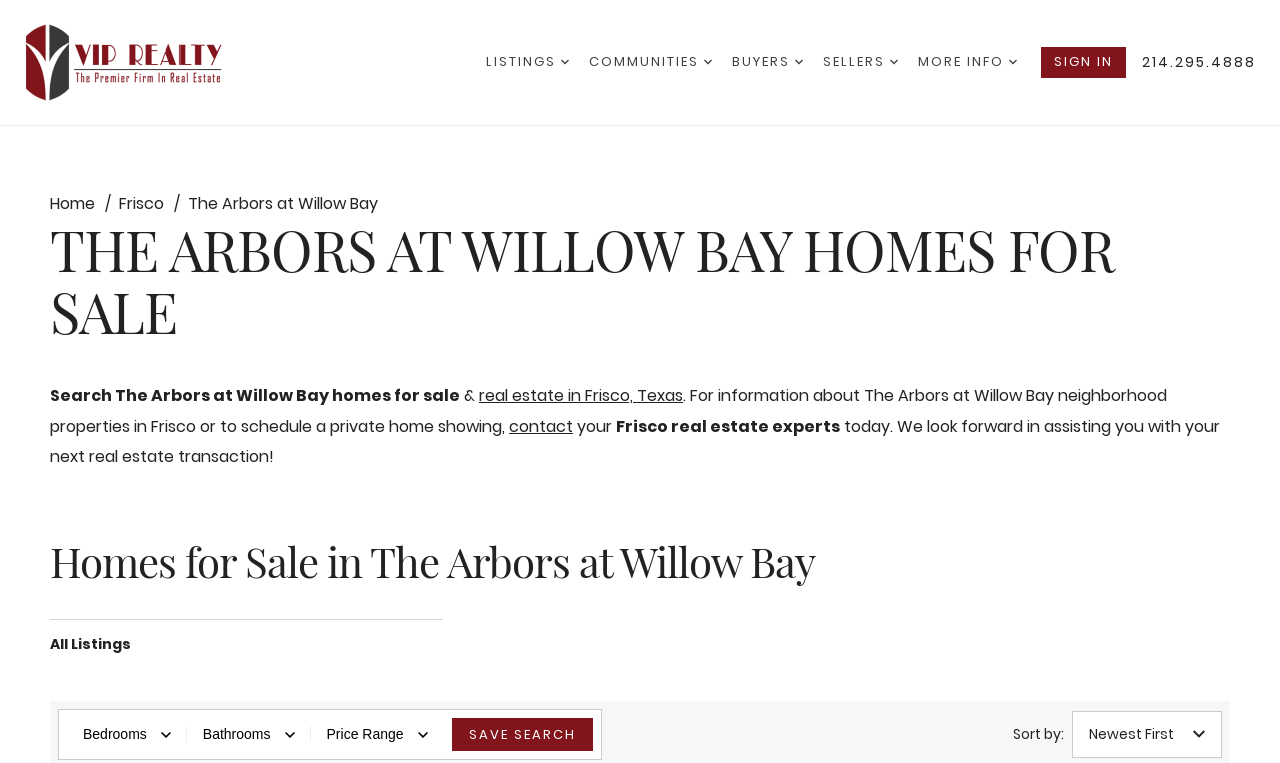Extract the main headline from the webpage and generate its text.

THE ARBORS AT WILLOW BAY HOMES FOR SALE